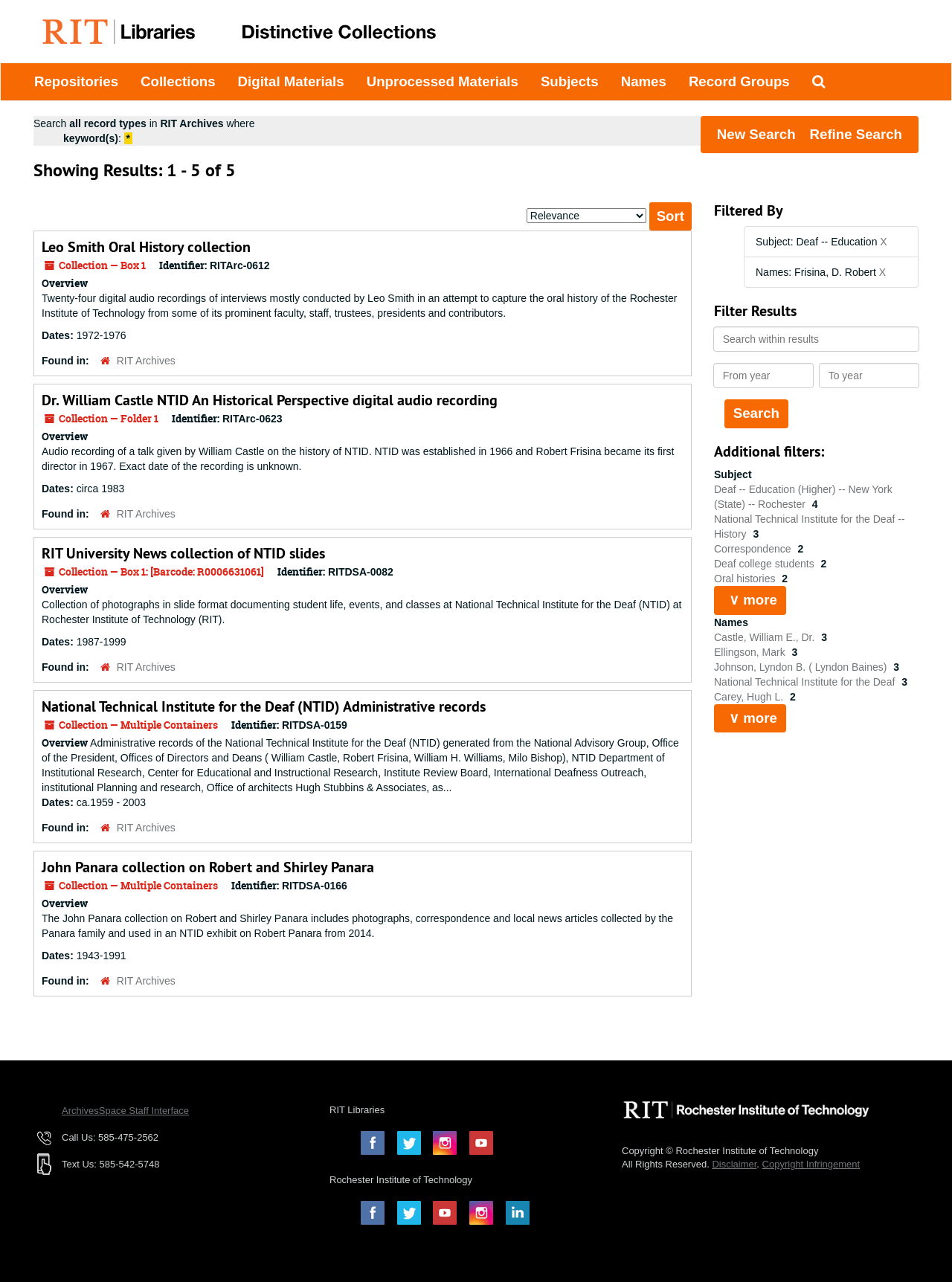Determine the bounding box coordinates of the target area to click to execute the following instruction: "Click on 'New Search'."

[0.745, 0.094, 0.843, 0.116]